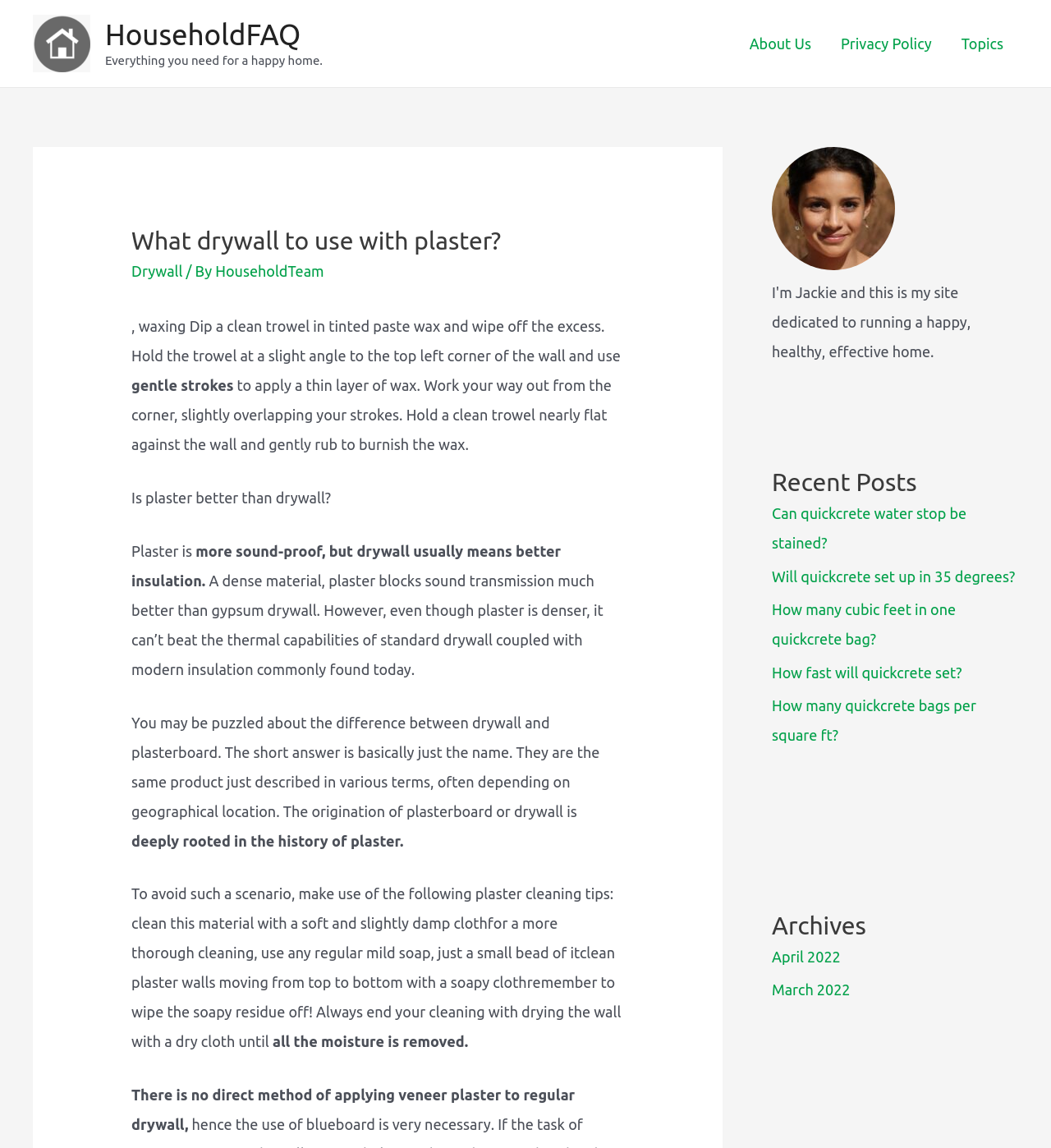Explain the webpage's layout and main content in detail.

The webpage is about HouseholdFAQ, a website that provides information on various household-related topics. At the top left corner, there is a logo of HouseholdFAQ, which is an image linked to the website's homepage. Next to the logo, there is a link to the website's homepage with the text "HouseholdFAQ". Below the logo, there is a tagline that reads "Everything you need for a happy home."

On the top right side, there is a navigation menu with links to "About Us", "Privacy Policy", and "Topics". The "Topics" link has a dropdown menu with a header that reads "What drywall to use with plaster?".

The main content of the webpage is divided into sections. The first section has a heading that reads "What drywall to use with plaster?" followed by a brief introduction to the topic. The introduction is written in a step-by-step guide style, explaining how to apply wax to a wall using a trowel.

Below the introduction, there are several paragraphs of text that discuss the differences between plaster and drywall, including their soundproofing and insulation properties. The text also explains the history of plasterboard and drywall, and provides tips on how to clean plaster walls.

On the right side of the webpage, there are three sections labeled as "complementary" content. The first section has a figure with a caption, but the details of the figure are not provided. The second section has a heading that reads "Recent Posts" and lists several links to recent articles on the website, including questions about quickcrete. The third section has a heading that reads "Archives" and lists links to archived articles from April 2022 and March 2022.

Overall, the webpage is a informative article about drywall and plaster, with additional resources and links to related topics on the right side.